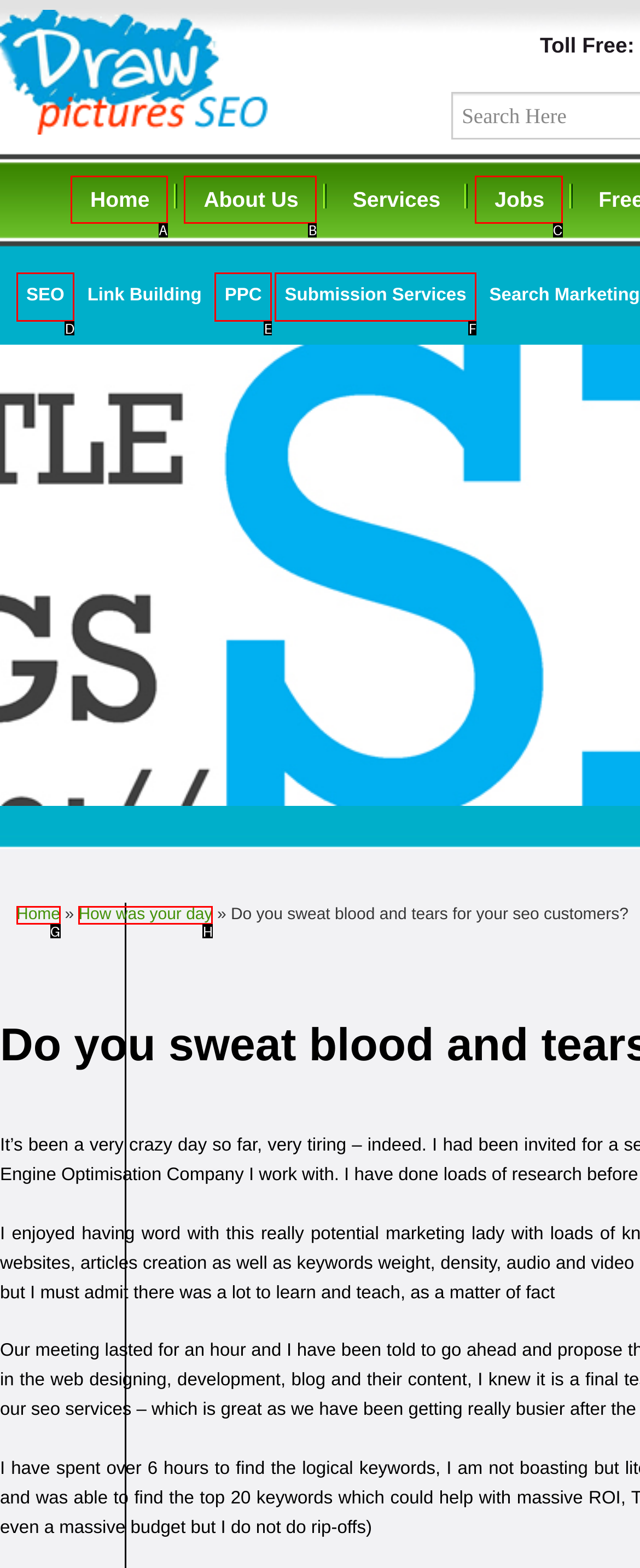Identify the letter that best matches this UI element description: Home
Answer with the letter from the given options.

A